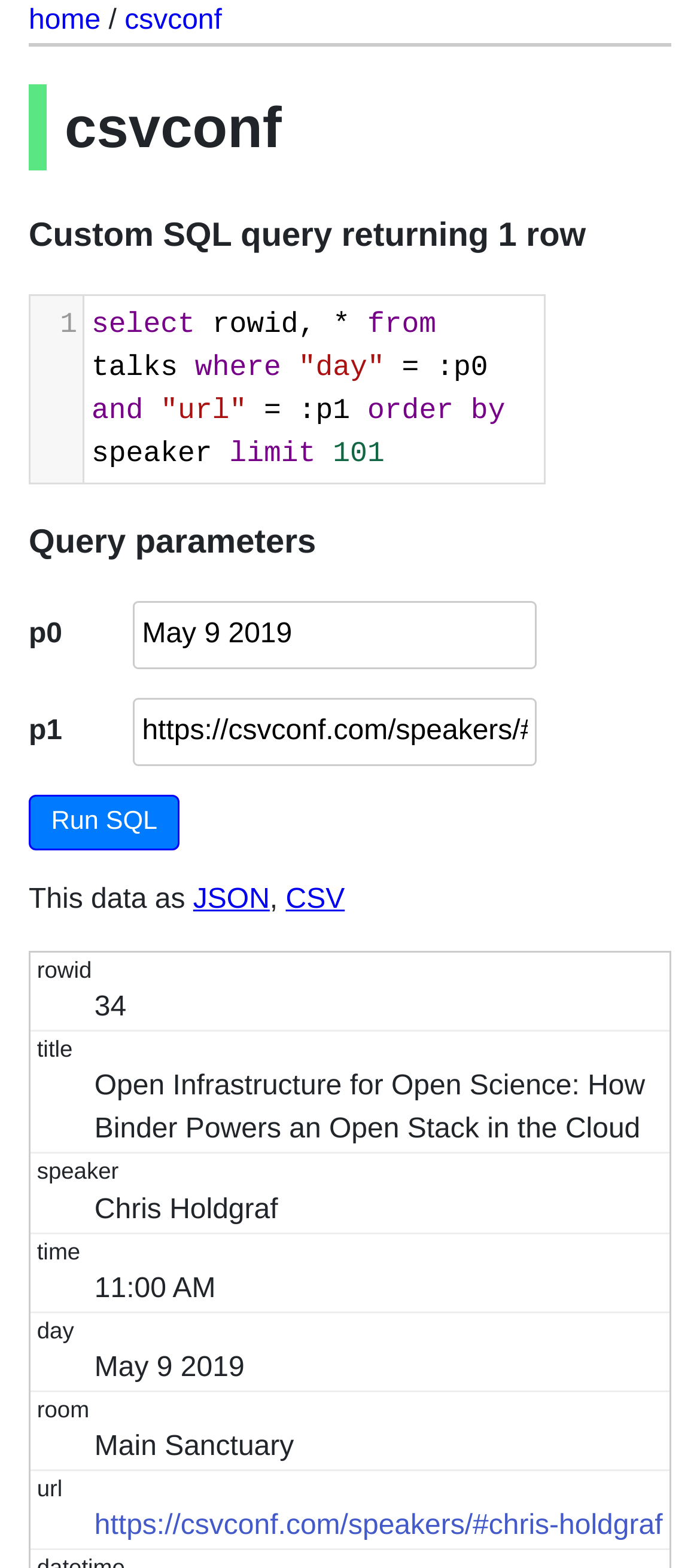From the details in the image, provide a thorough response to the question: What is the time of the talk in the result?

The time of the talk is 11:00 AM, as shown in the gridcell 'time 11:00 AM'.